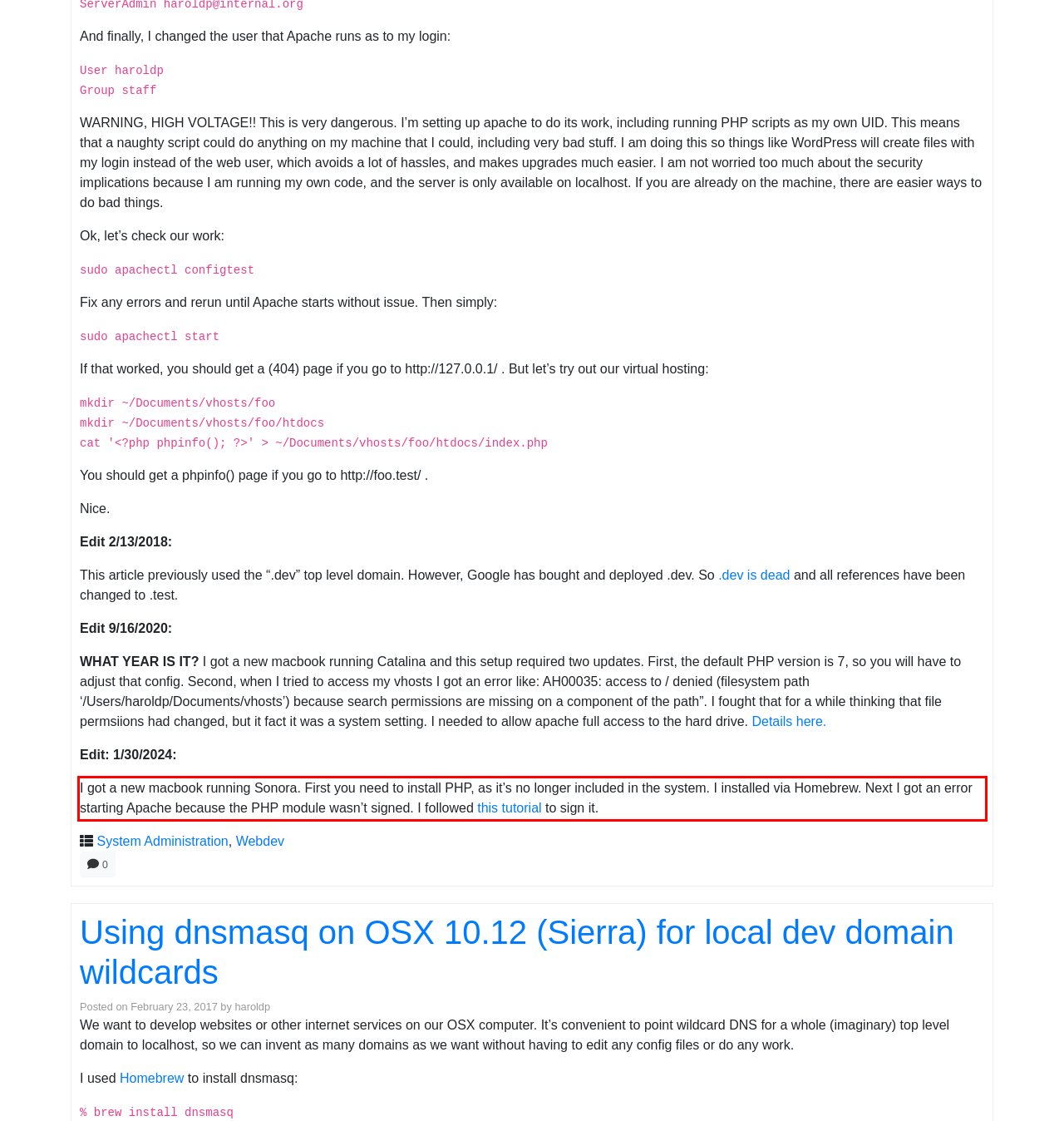Please take the screenshot of the webpage, find the red bounding box, and generate the text content that is within this red bounding box.

I got a new macbook running Sonora. First you need to install PHP, as it’s no longer included in the system. I installed via Homebrew. Next I got an error starting Apache because the PHP module wasn’t signed. I followed this tutorial to sign it.